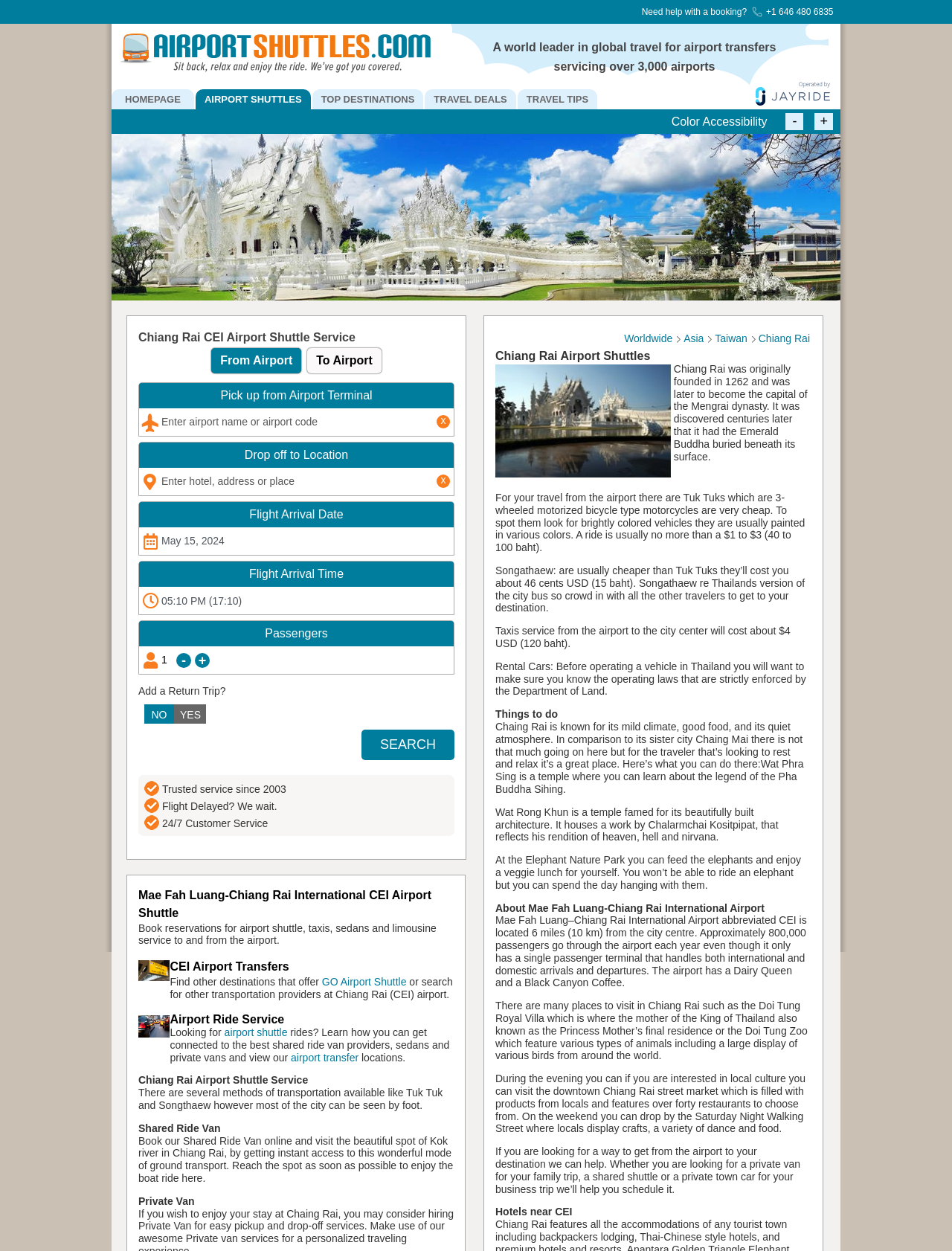What is the phone number for booking assistance?
Provide an in-depth and detailed explanation in response to the question.

The phone number for booking assistance can be found at the top of the webpage, next to the 'Need help with a booking?' text.